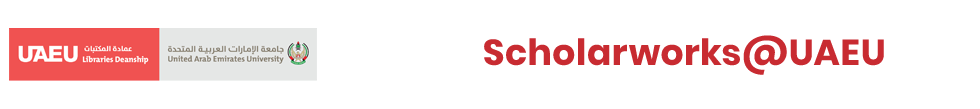Give a concise answer of one word or phrase to the question: 
What is the purpose of the Scholarworks@UAEU platform?

Showcasing academic work